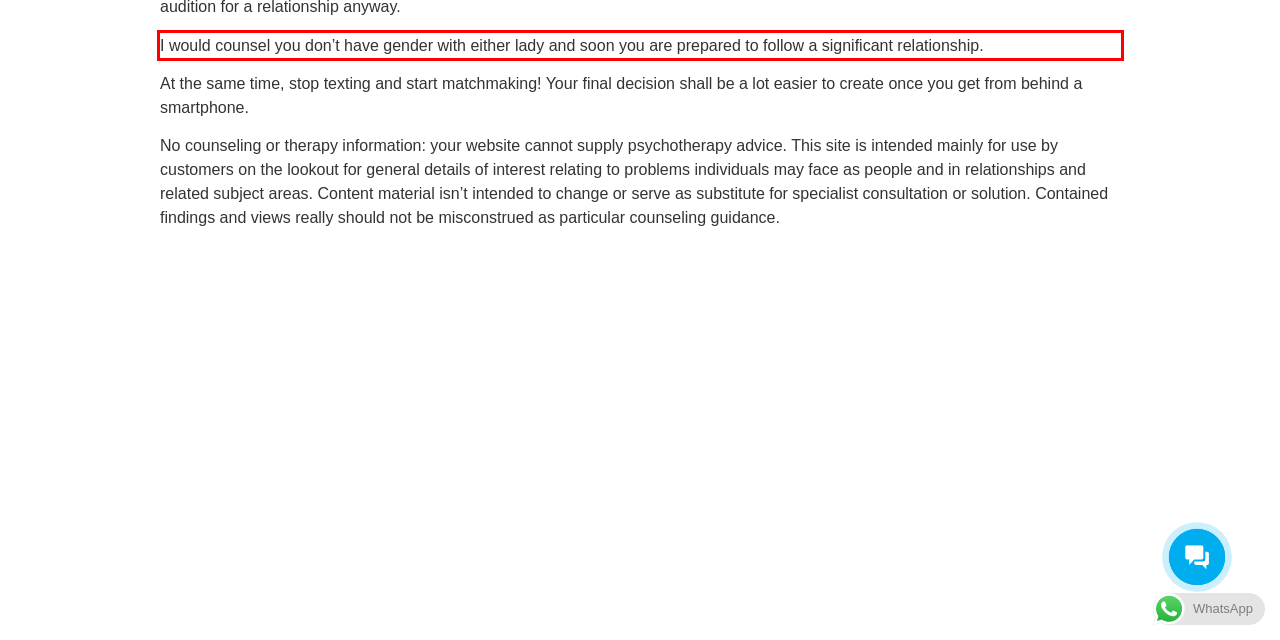Given a webpage screenshot with a red bounding box, perform OCR to read and deliver the text enclosed by the red bounding box.

I would counsel you don’t have gender with either lady and soon you are prepared to follow a significant relationship.